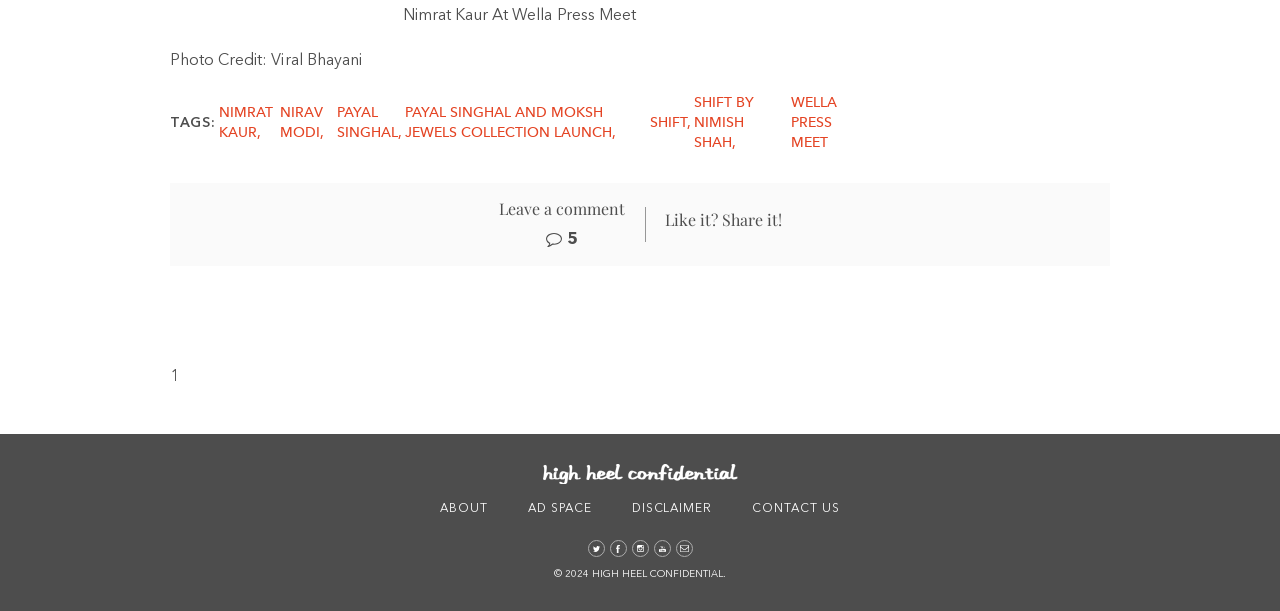Find the bounding box coordinates of the UI element according to this description: "Shift By Nimish Shah,".

[0.542, 0.158, 0.589, 0.245]